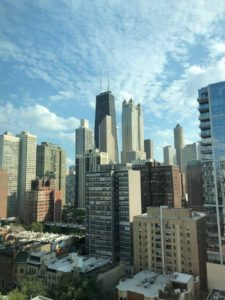Describe all significant details and elements found in the image.

The image captures a stunning cityscape featuring a mix of architectural styles, showcasing a vibrant urban environment. Prominent in the skyline is a tall building, likely the Willis Tower, soaring above the surrounding structures. The scene is complemented by a picturesque sky, with soft clouds stretching across a bright blue backdrop, adding a serene beauty to the bustling city atmosphere. This visual juxtaposition of modern skyscrapers and appealing weather encapsulates the essence of urban life, inviting viewers to contemplate the relationship between nature and city living. The image is linked to the theme of "cityscape clouds," emphasizing the interplay between architecture and the sky.